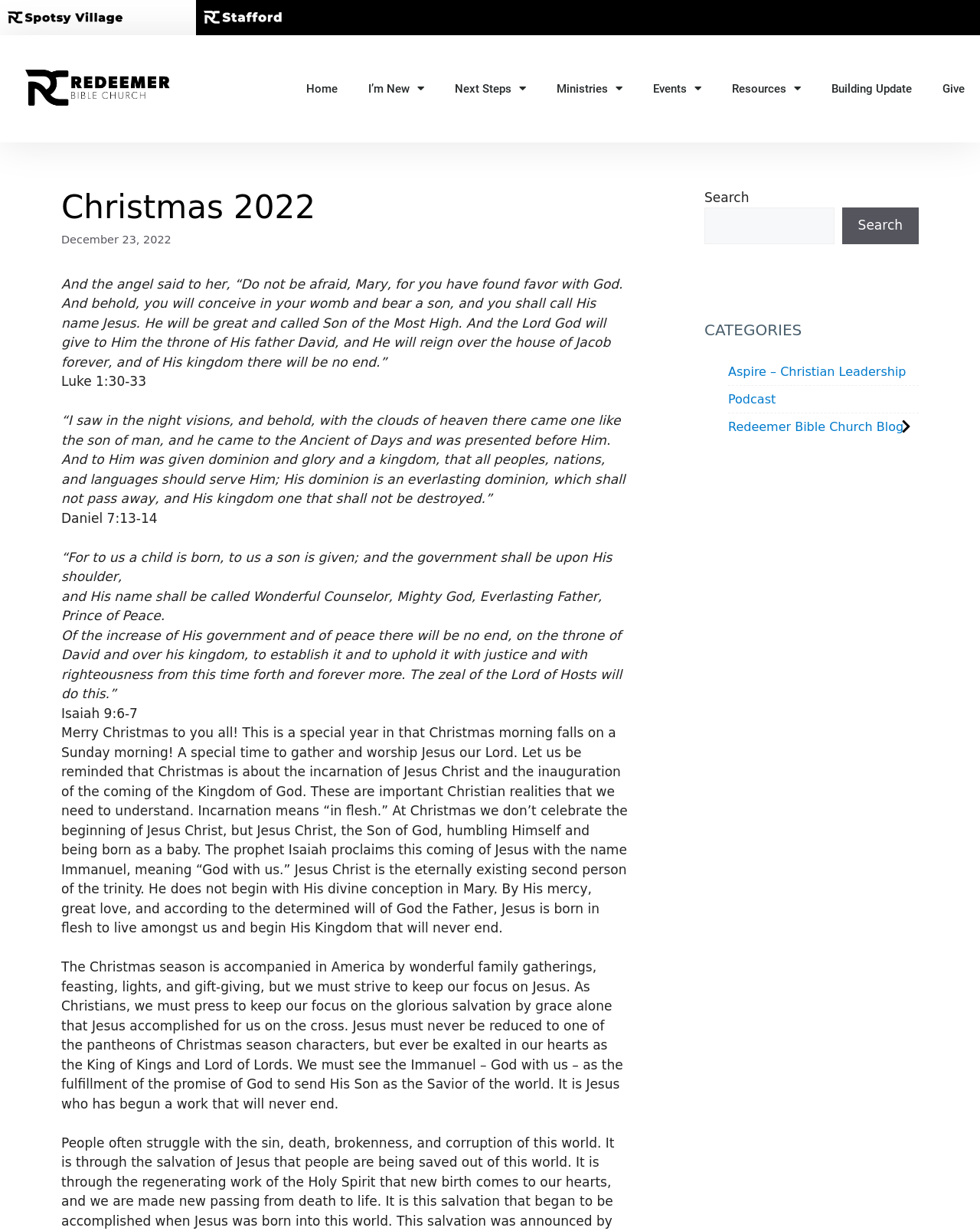Find the bounding box coordinates of the UI element according to this description: "alt="rc-stafford-horizontal-small" title="rc-stafford-horizontal-small"".

[0.208, 0.006, 0.325, 0.022]